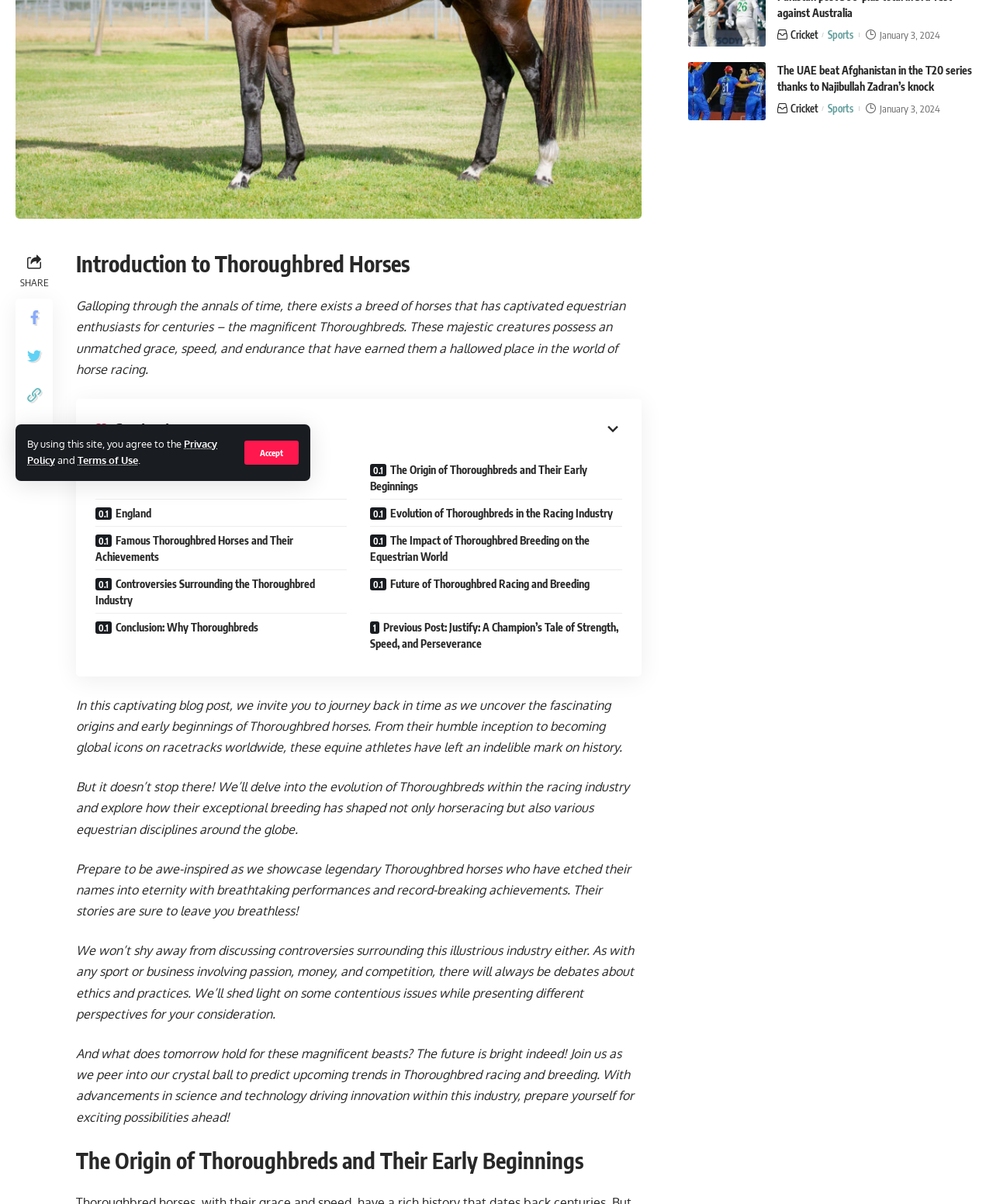Bounding box coordinates are to be given in the format (top-left x, top-left y, bottom-right x, bottom-right y). All values must be floating point numbers between 0 and 1. Provide the bounding box coordinate for the UI element described as: Description

None